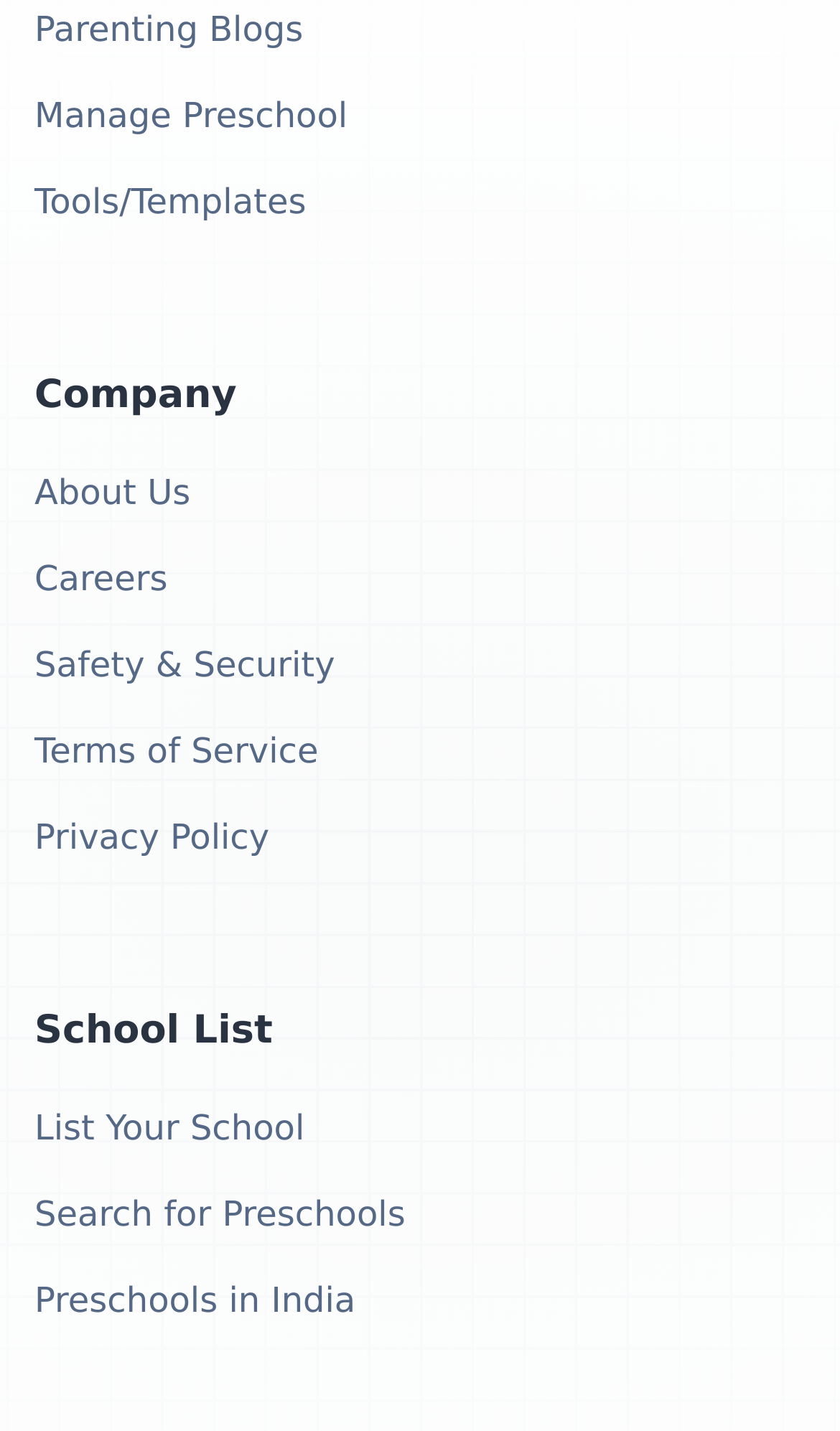What is the second link under the Parenting category?
Look at the image and respond to the question as thoroughly as possible.

By examining the links under the Parenting category, I can see that the second link is 'Manage Preschool'.